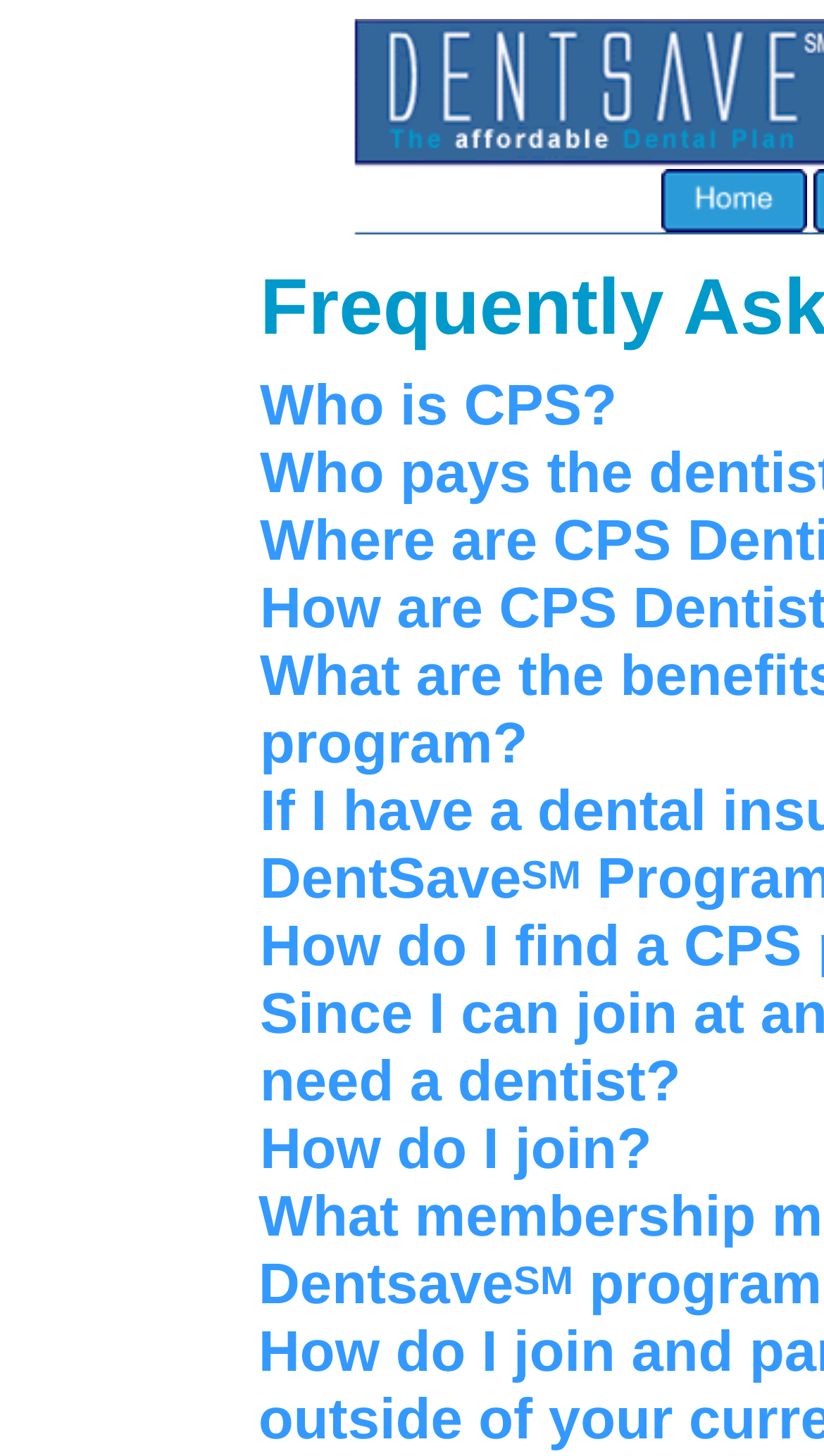How many gridcells are there in the FAQ section?
Look at the image and provide a short answer using one word or a phrase.

26